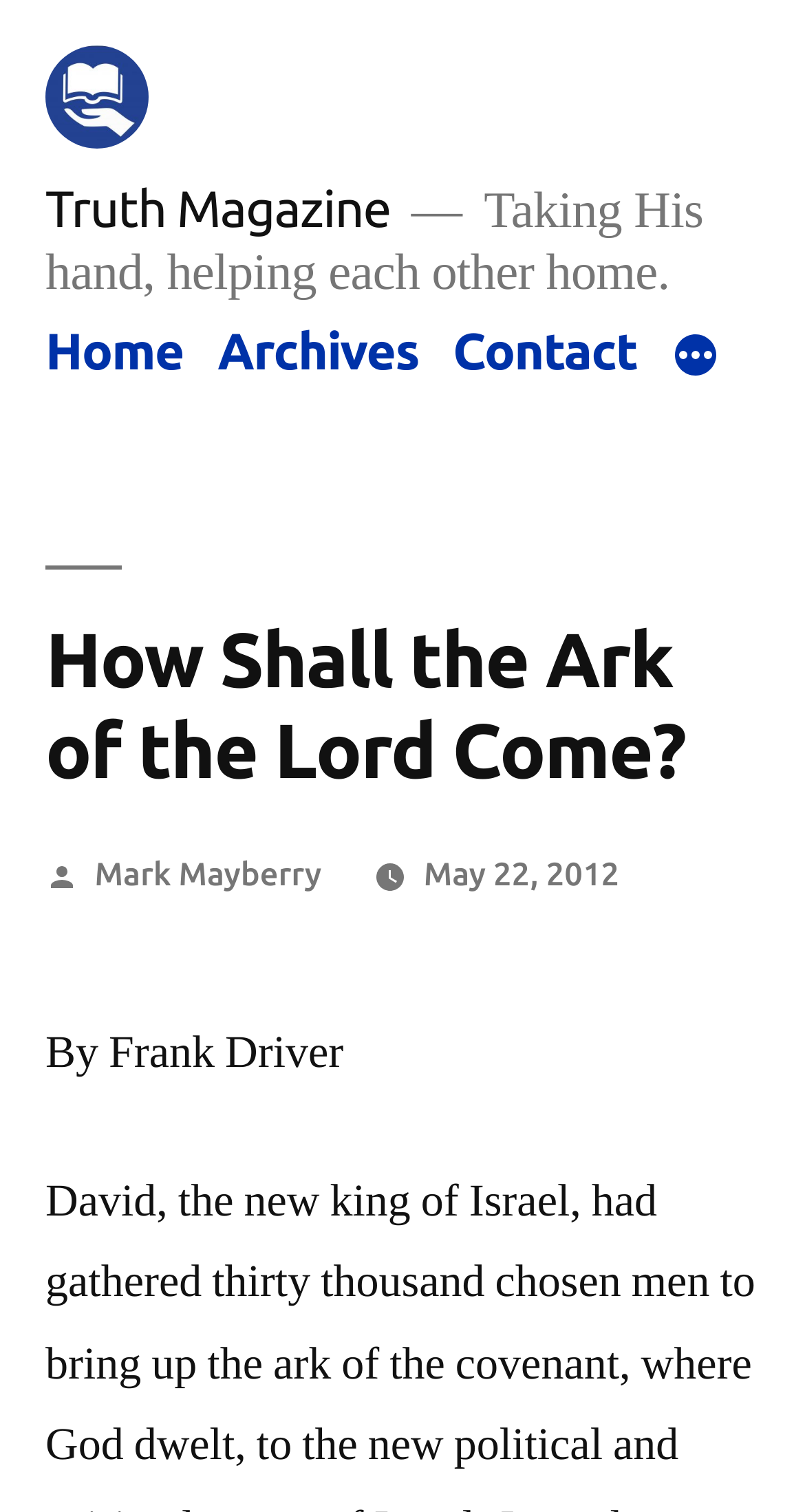How many menu items are in the top menu?
Give a single word or phrase as your answer by examining the image.

4